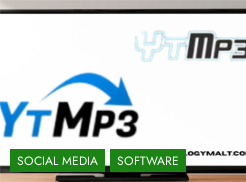What does the arrow in the logo indicate?
Look at the screenshot and provide an in-depth answer.

The logo showcases the name 'YTMp3' with a distinctive arrow which emphasizes its user-friendly service, specifically indicating the download functionality of the online tool.